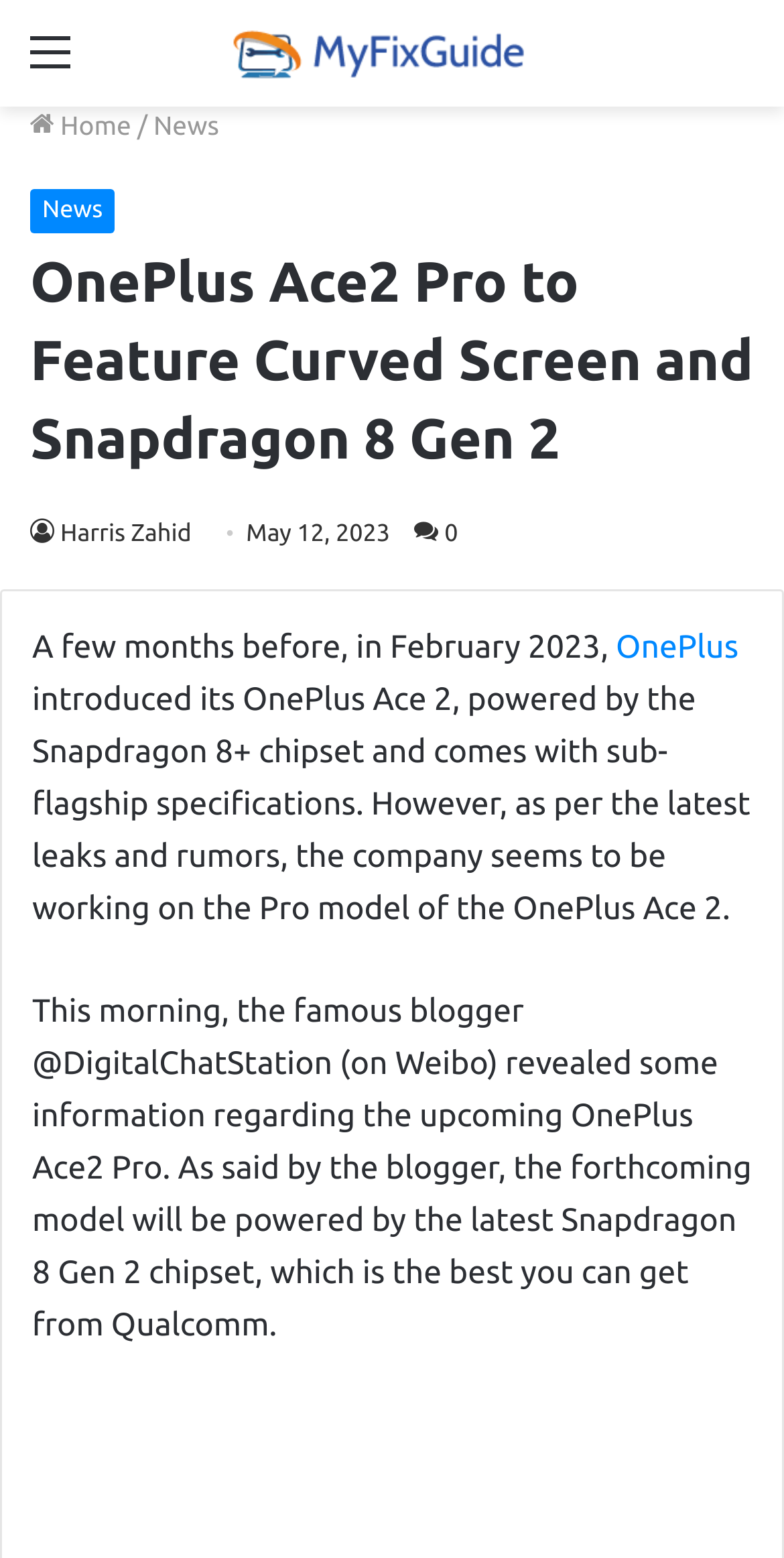Use a single word or phrase to answer this question: 
What is the chipset of OnePlus Ace 2?

Snapdragon 8+